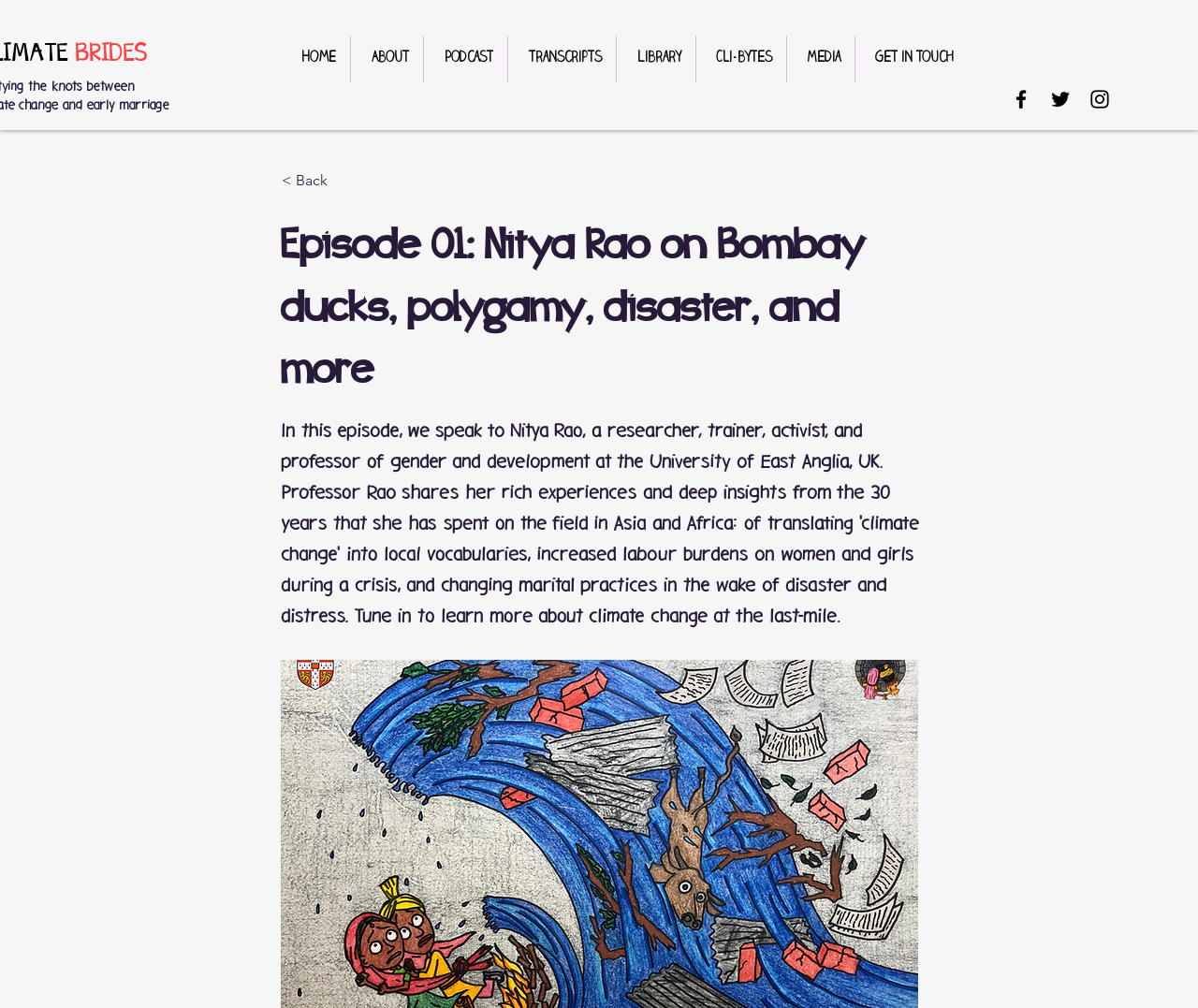Find the bounding box coordinates of the area to click in order to follow the instruction: "check social media on Facebook".

[0.842, 0.086, 0.862, 0.11]